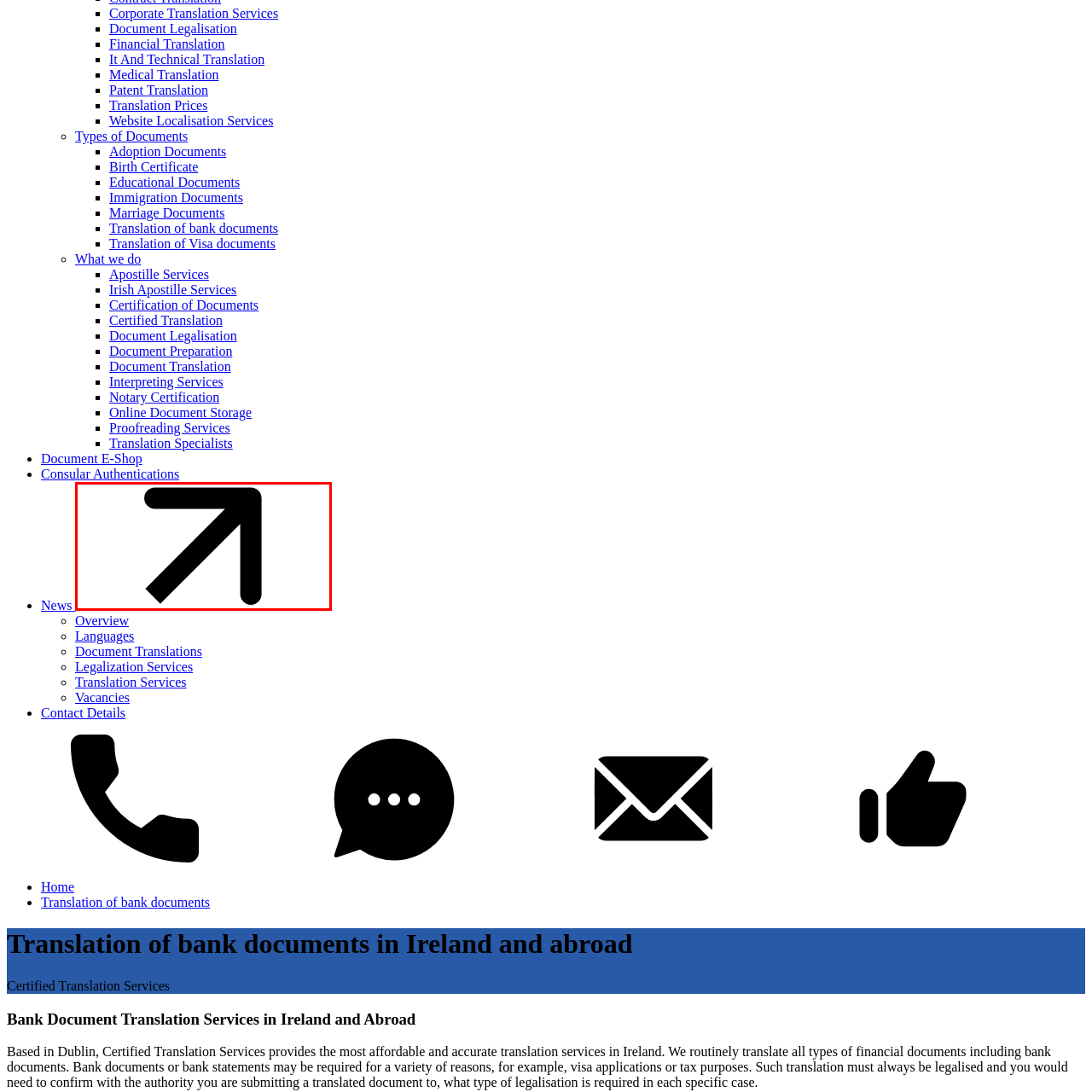Draft a detailed caption for the image located inside the red outline.

The image features a stylized arrow pointing upward and to the right, commonly associated with navigation or progression. This icon suggests advancement and direction, often used to symbolize moving forward or accessing more information. In the context of a website, it could represent links to additional content or sections, such as documents or services available to users. The design is sleek and minimalist, embodying modern web aesthetics.